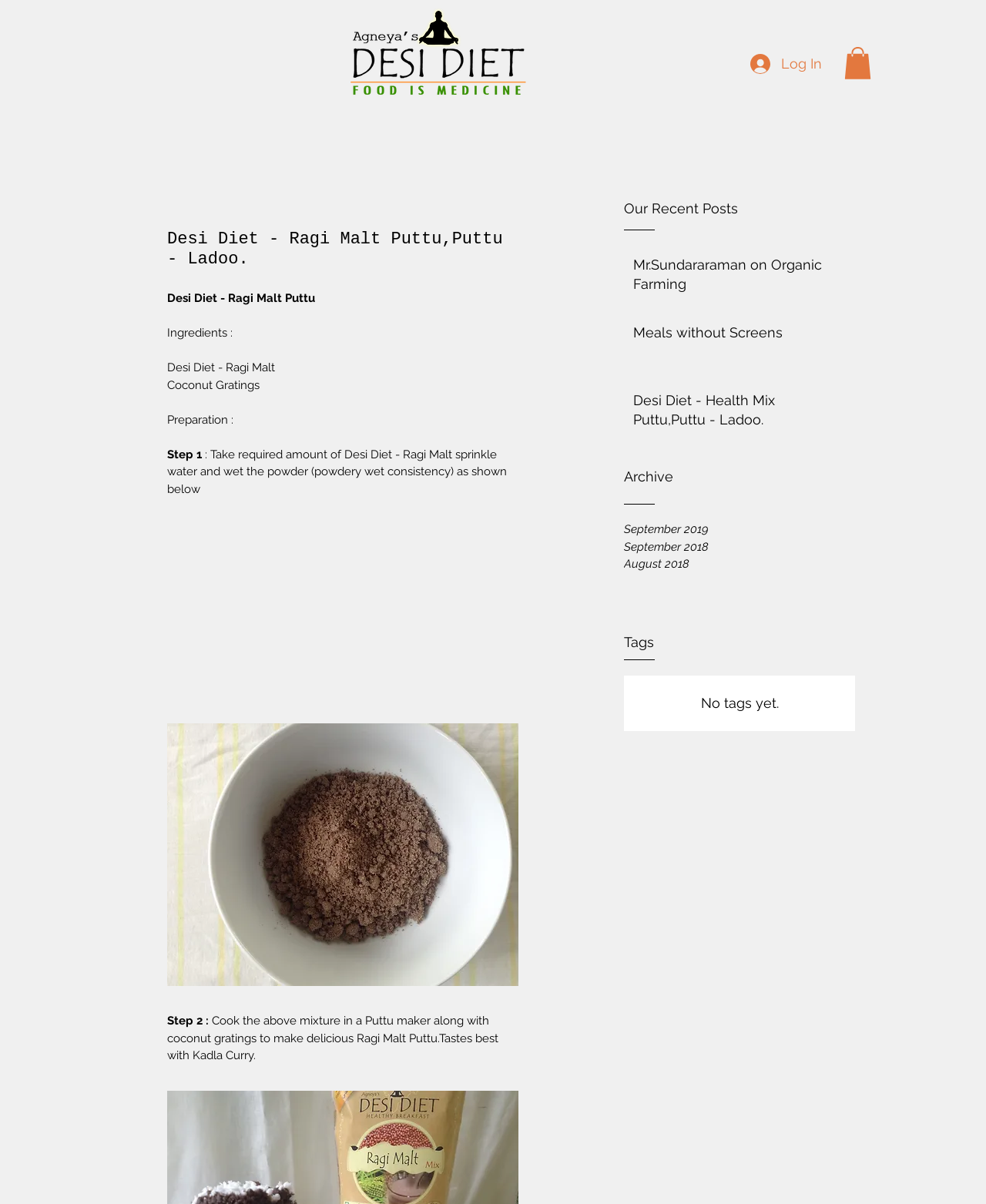Using the description "Meals without Screens", predict the bounding box of the relevant HTML element.

[0.642, 0.268, 0.847, 0.289]